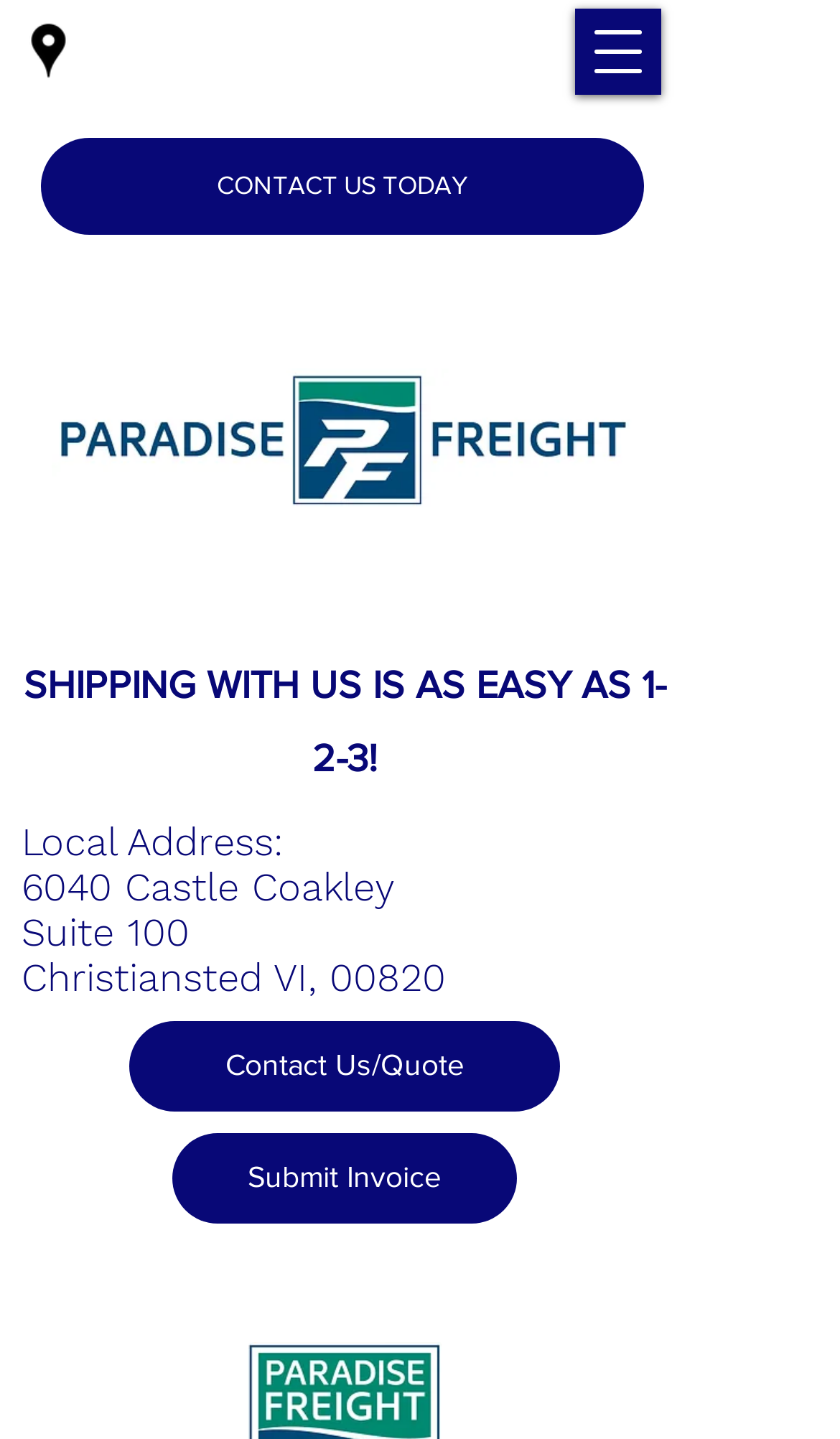What is the phone number to contact? Based on the screenshot, please respond with a single word or phrase.

(340) 513-0033